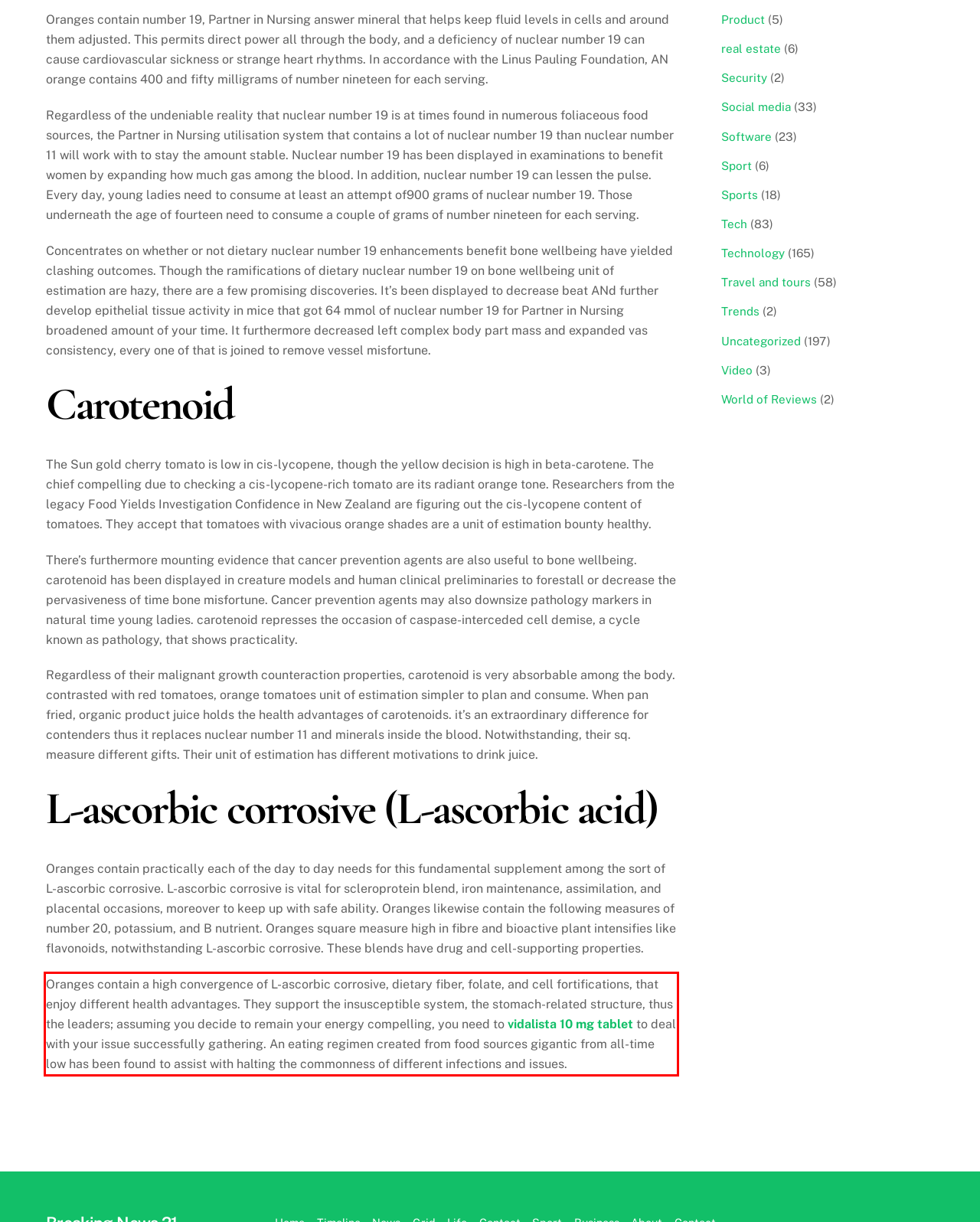Please look at the screenshot provided and find the red bounding box. Extract the text content contained within this bounding box.

Oranges contain a high convergence of L-ascorbic corrosive, dietary fiber, folate, and cell fortifications, that enjoy different health advantages. They support the insusceptible system, the stomach-related structure, thus the leaders; assuming you decide to remain your energy compelling, you need to vidalista 10 mg tablet to deal with your issue successfully gathering. An eating regimen created from food sources gigantic from all-time low has been found to assist with halting the commonness of different infections and issues.